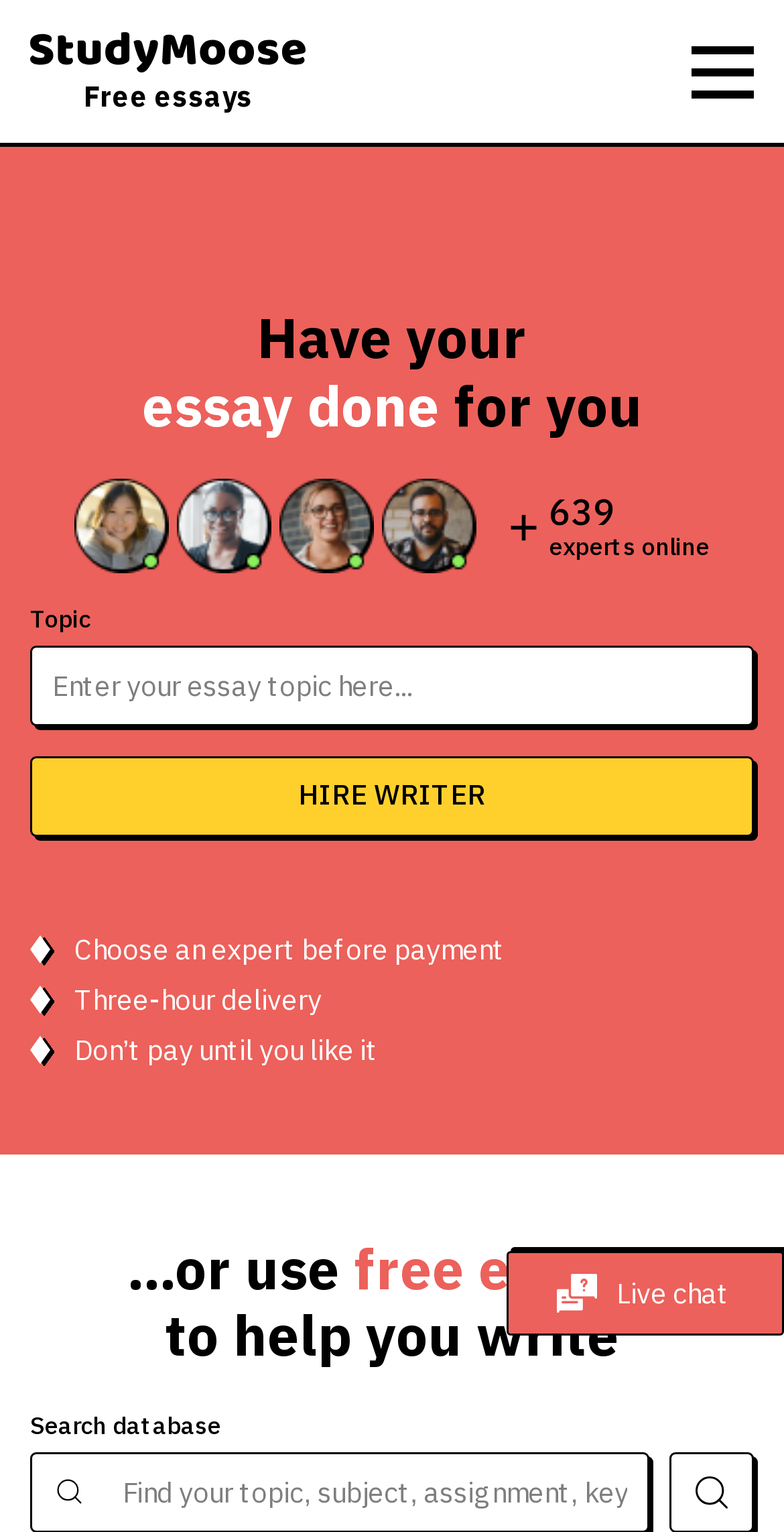What is the text on the top-left corner of the webpage?
Using the image, respond with a single word or phrase.

StudyMoose.com